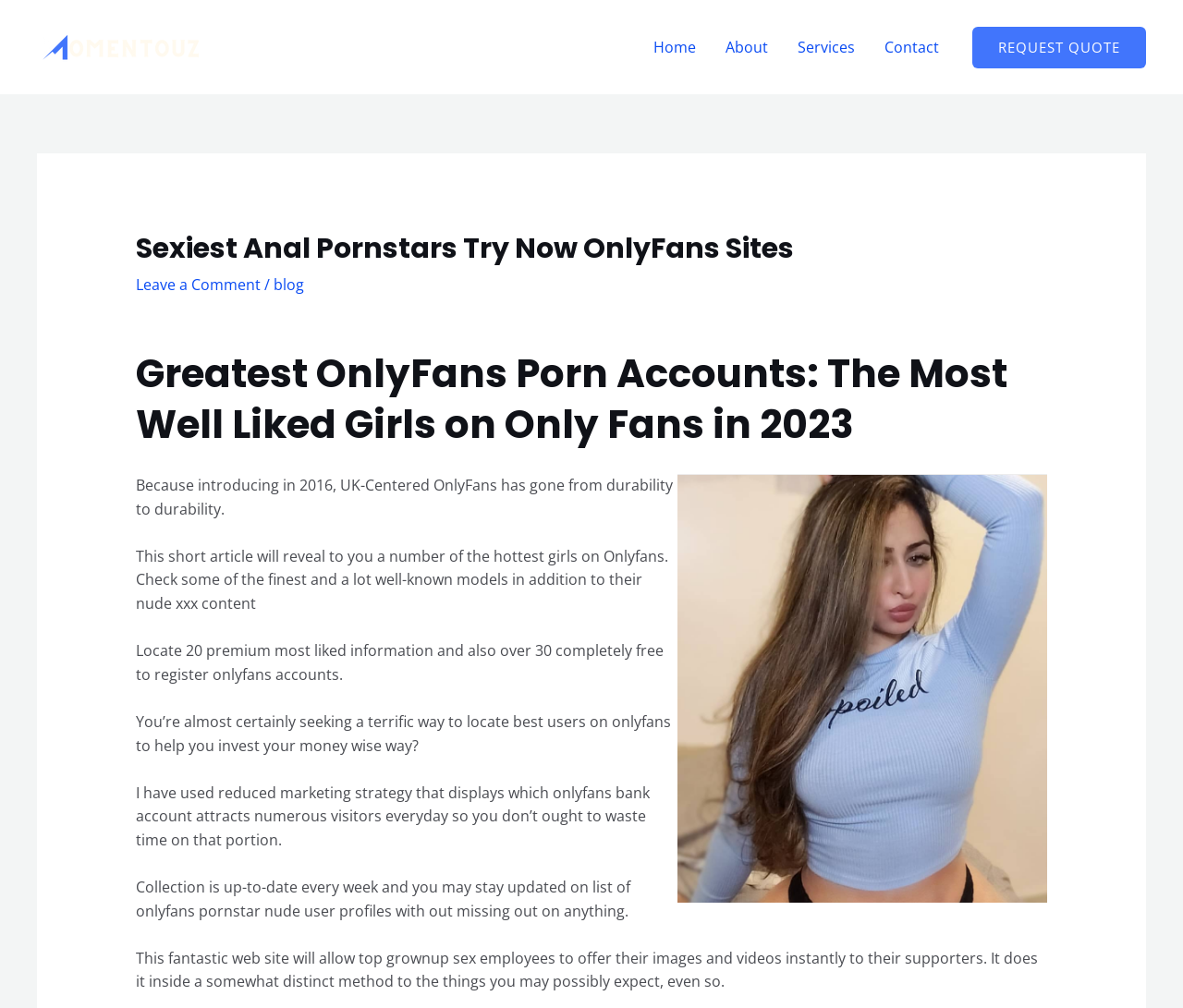Locate the bounding box coordinates of the element that should be clicked to execute the following instruction: "Click on the 'REQUEST QUOTE' link".

[0.822, 0.026, 0.969, 0.067]